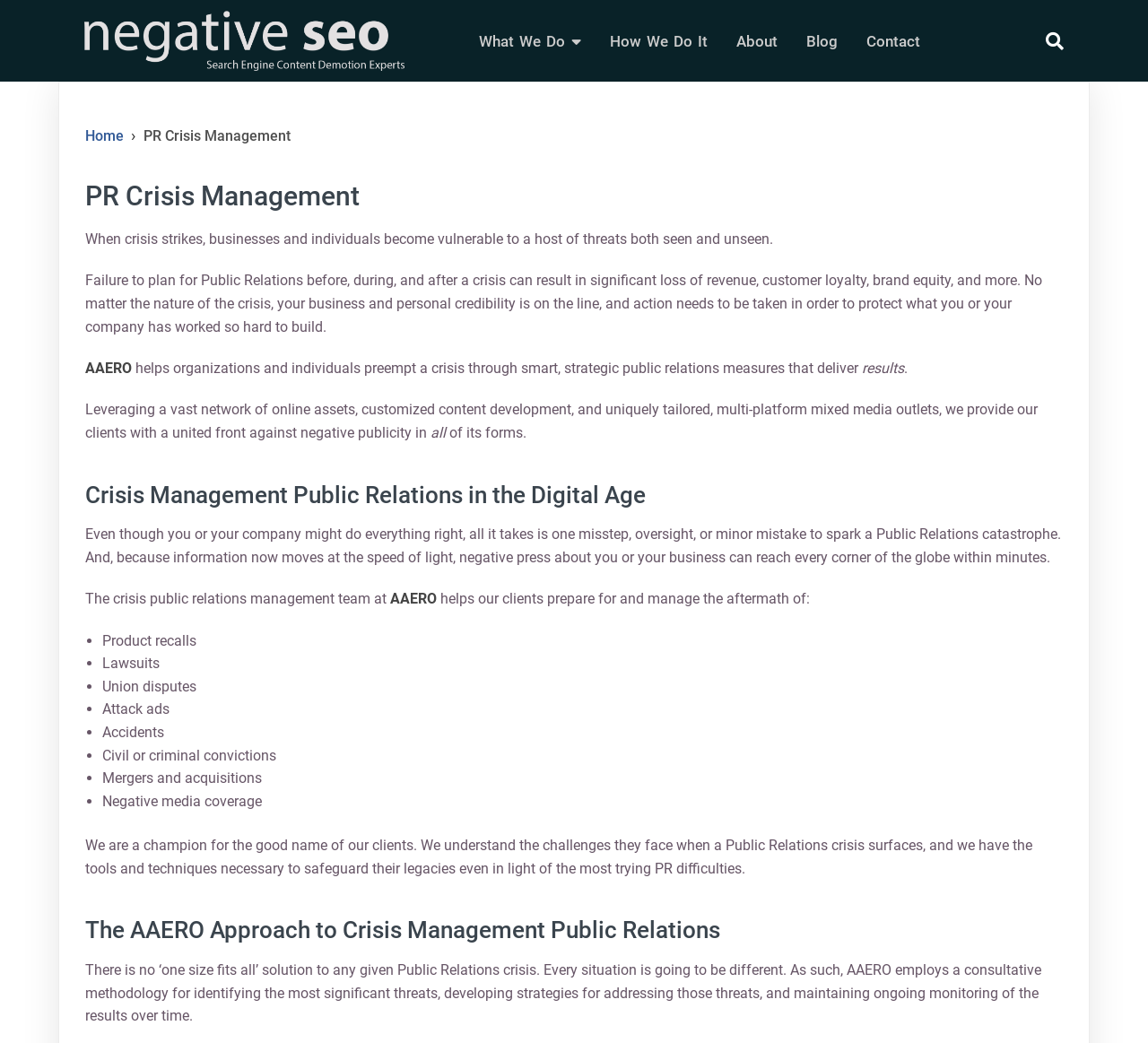Given the following UI element description: "What We Do", find the bounding box coordinates in the webpage screenshot.

[0.407, 0.0, 0.518, 0.078]